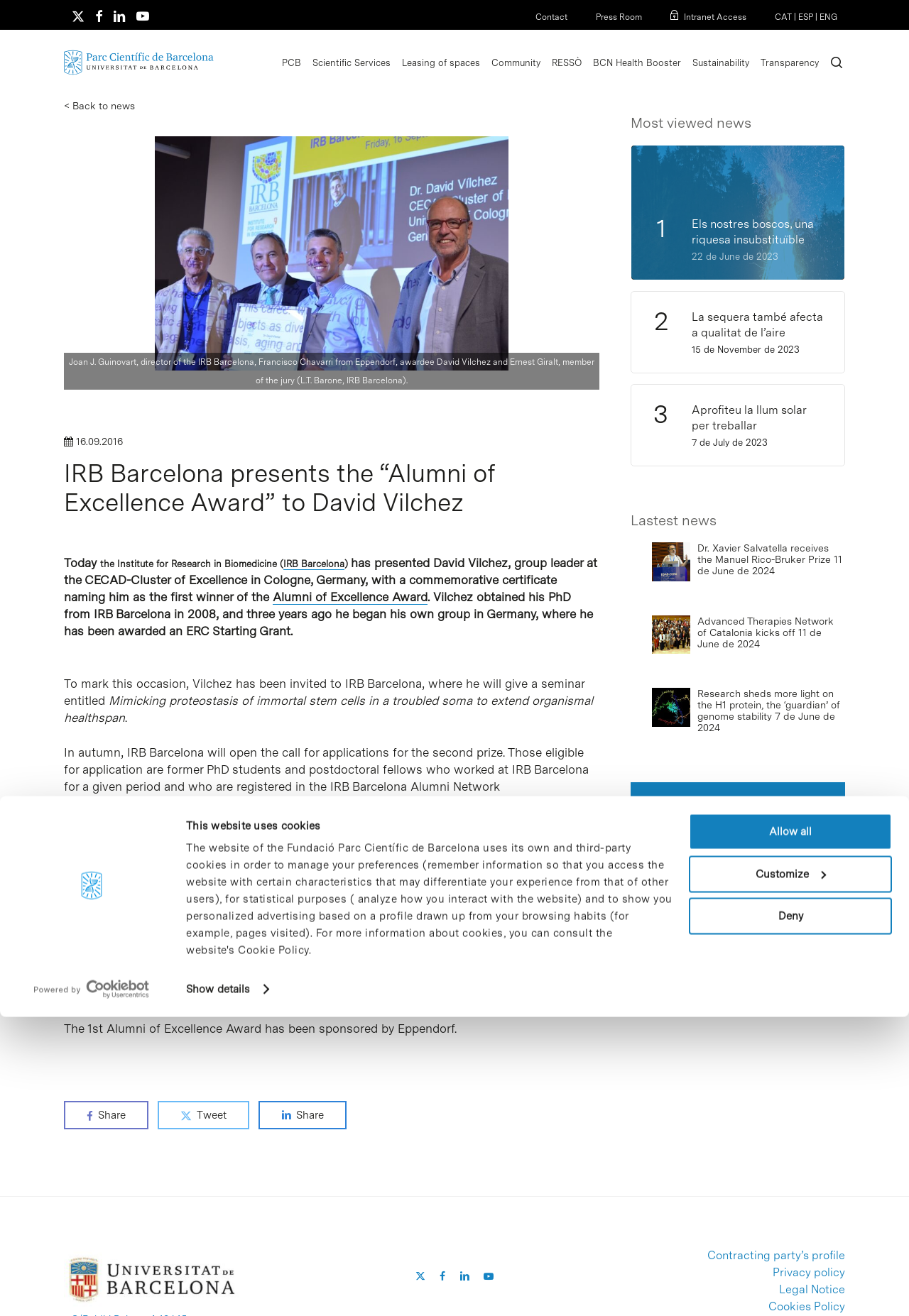Using the image as a reference, answer the following question in as much detail as possible:
What is the language of the webpage?

The answer can be inferred from the language used in the webpage content, which appears to be English. Although there are links to other language options, such as 'CAT', 'ESP', and 'ENG', the default language of the webpage is English.